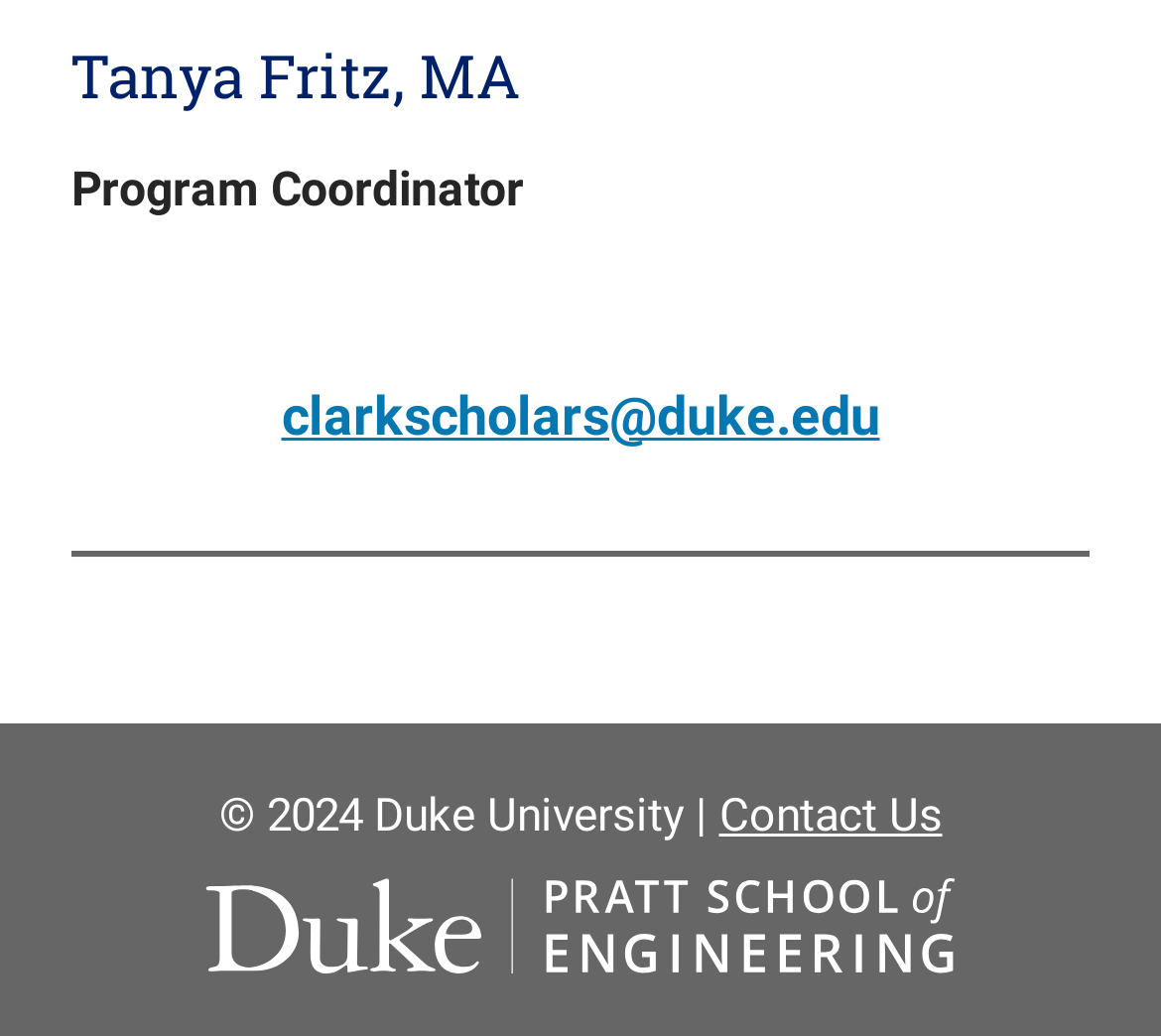Use a single word or phrase to respond to the question:
What is the orientation of the separator element on the webpage?

horizontal